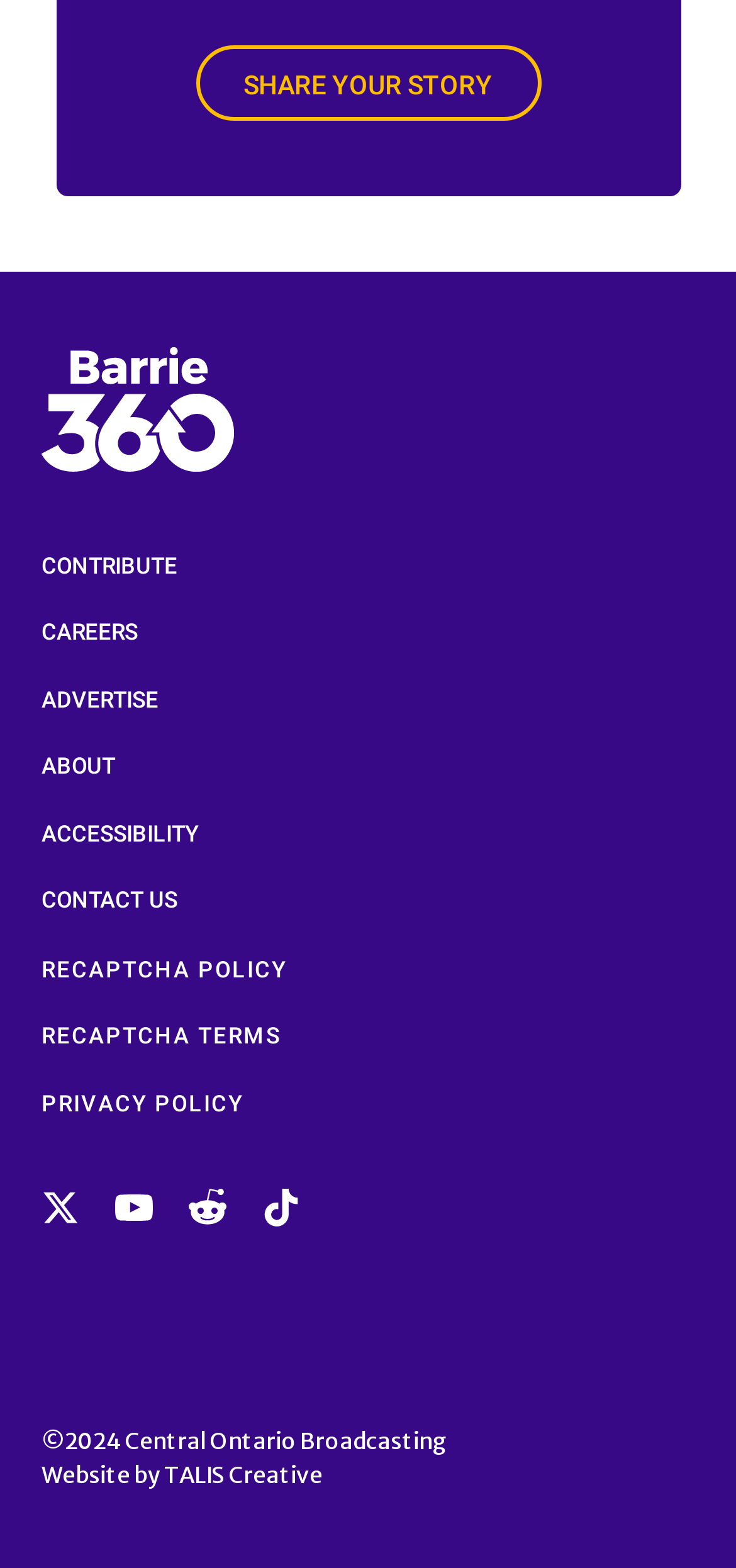Please find the bounding box coordinates of the element that needs to be clicked to perform the following instruction: "Go to Central Ontario Broadcasting website". The bounding box coordinates should be four float numbers between 0 and 1, represented as [left, top, right, bottom].

[0.169, 0.91, 0.608, 0.928]